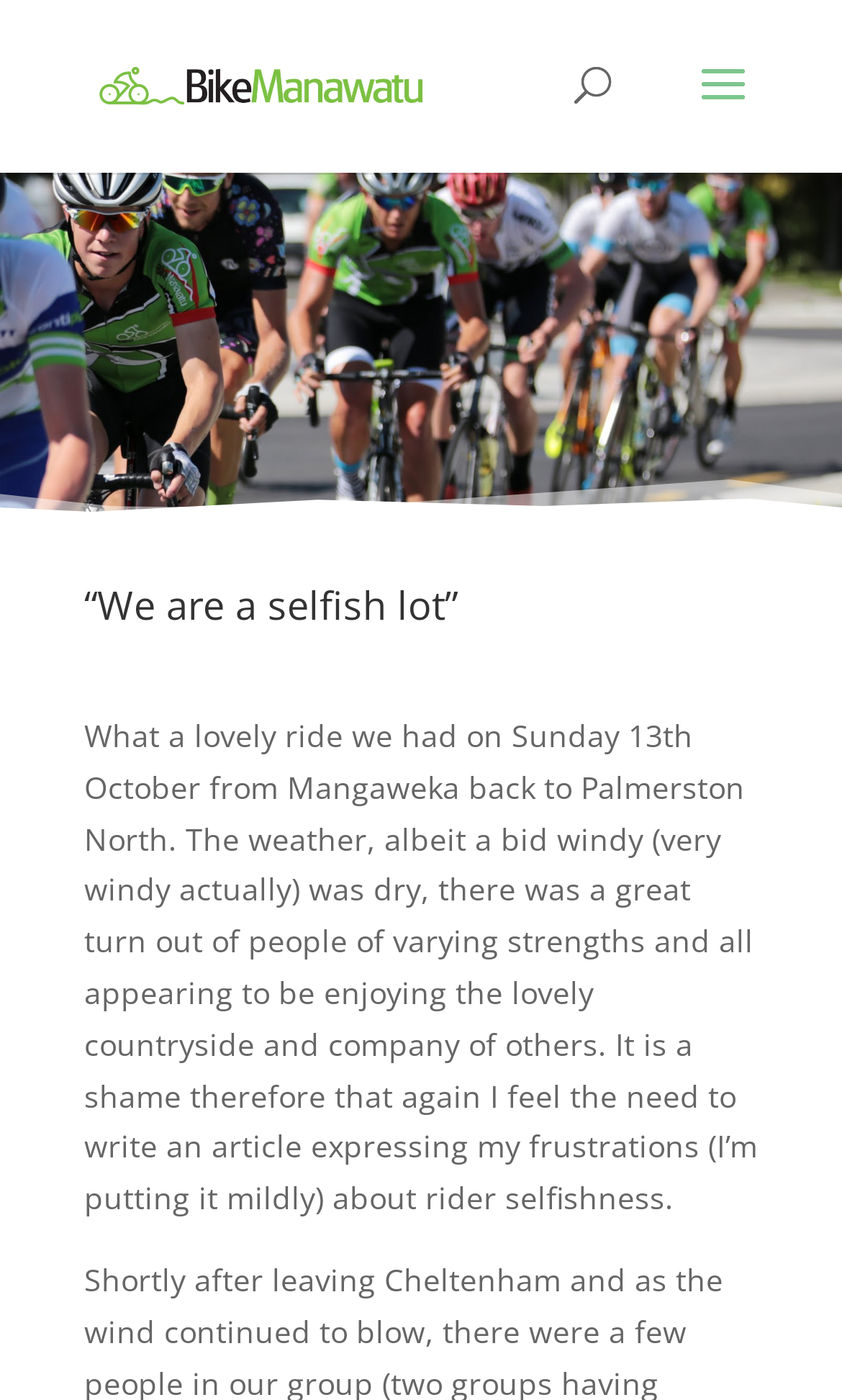Locate the bounding box for the described UI element: "alt="BikeManawatu"". Ensure the coordinates are four float numbers between 0 and 1, formatted as [left, top, right, bottom].

[0.11, 0.044, 0.51, 0.074]